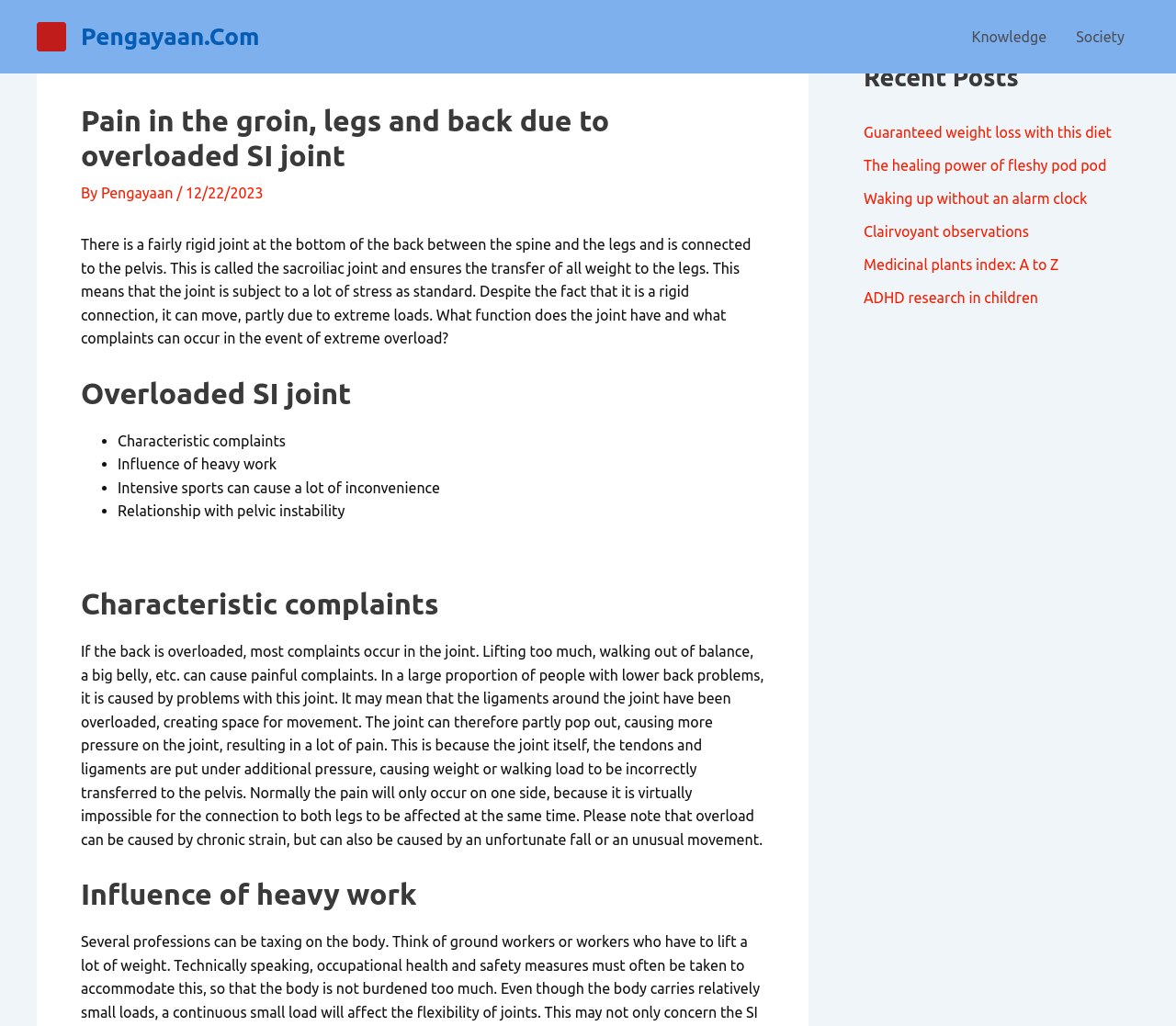Identify and provide the bounding box coordinates of the UI element described: "ADHD research in children". The coordinates should be formatted as [left, top, right, bottom], with each number being a float between 0 and 1.

[0.734, 0.282, 0.883, 0.298]